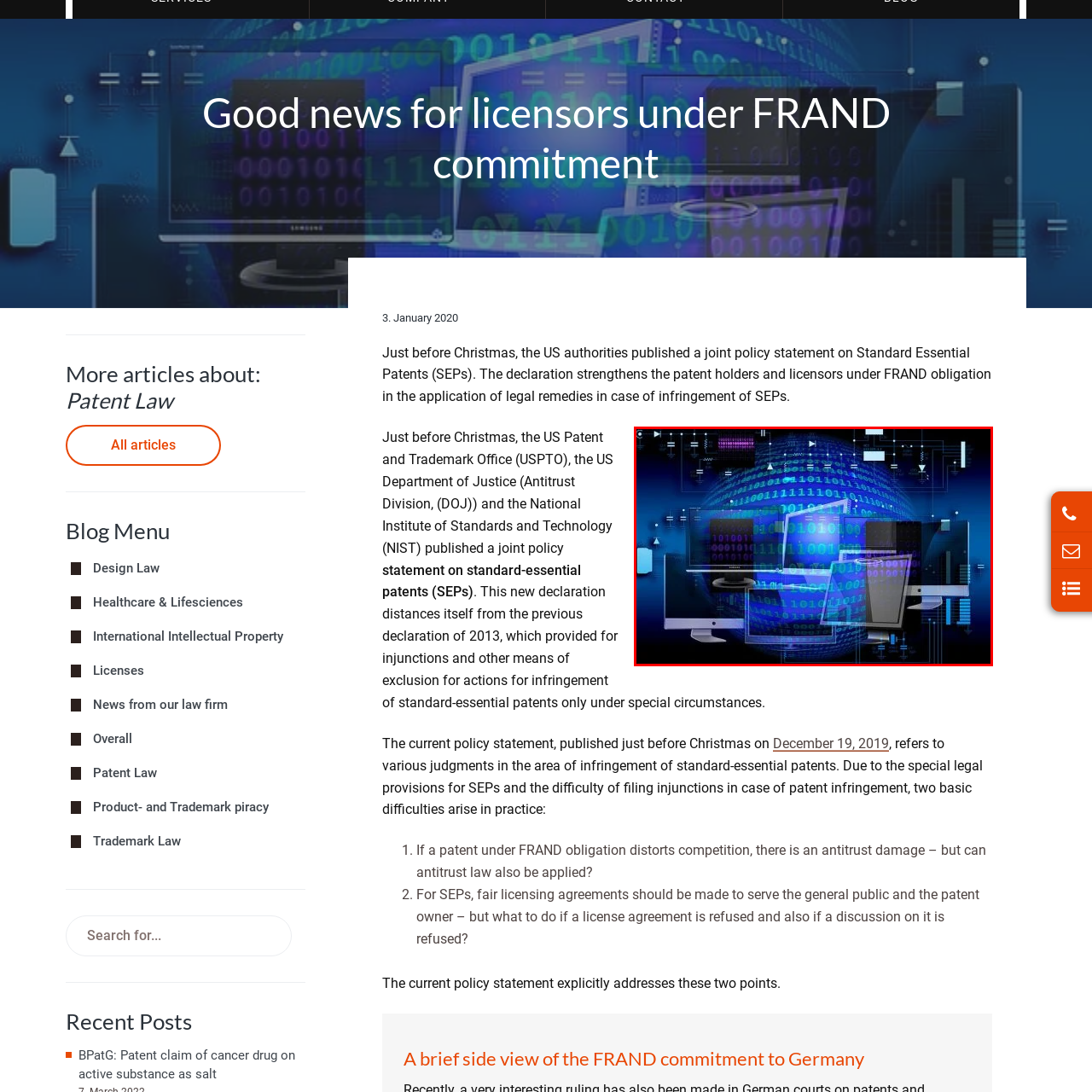Provide an in-depth caption for the image inside the red boundary.

The image showcases a digitally enhanced visualization that represents the concept of interconnected technology and data flow. In the foreground, several computer monitors are depicted, overlapping in a dynamic arrangement. Behind them, a glowing sphere adorned with binary code (ones and zeros) symbolizes the digital world, suggesting the vast amount of data processed in modern technology. The background transitions from a deep blue to black, enhancing the overall tech-inspired aesthetic. Various abstract shapes and circuit-like designs emerge against this backdrop, depicting a network of information and hinting at themes of communication and data security, resonating with contemporary discussions on Standard Essential Patents (SEPs) and their implications in technology and licensing practices as noted in recent policy statements.